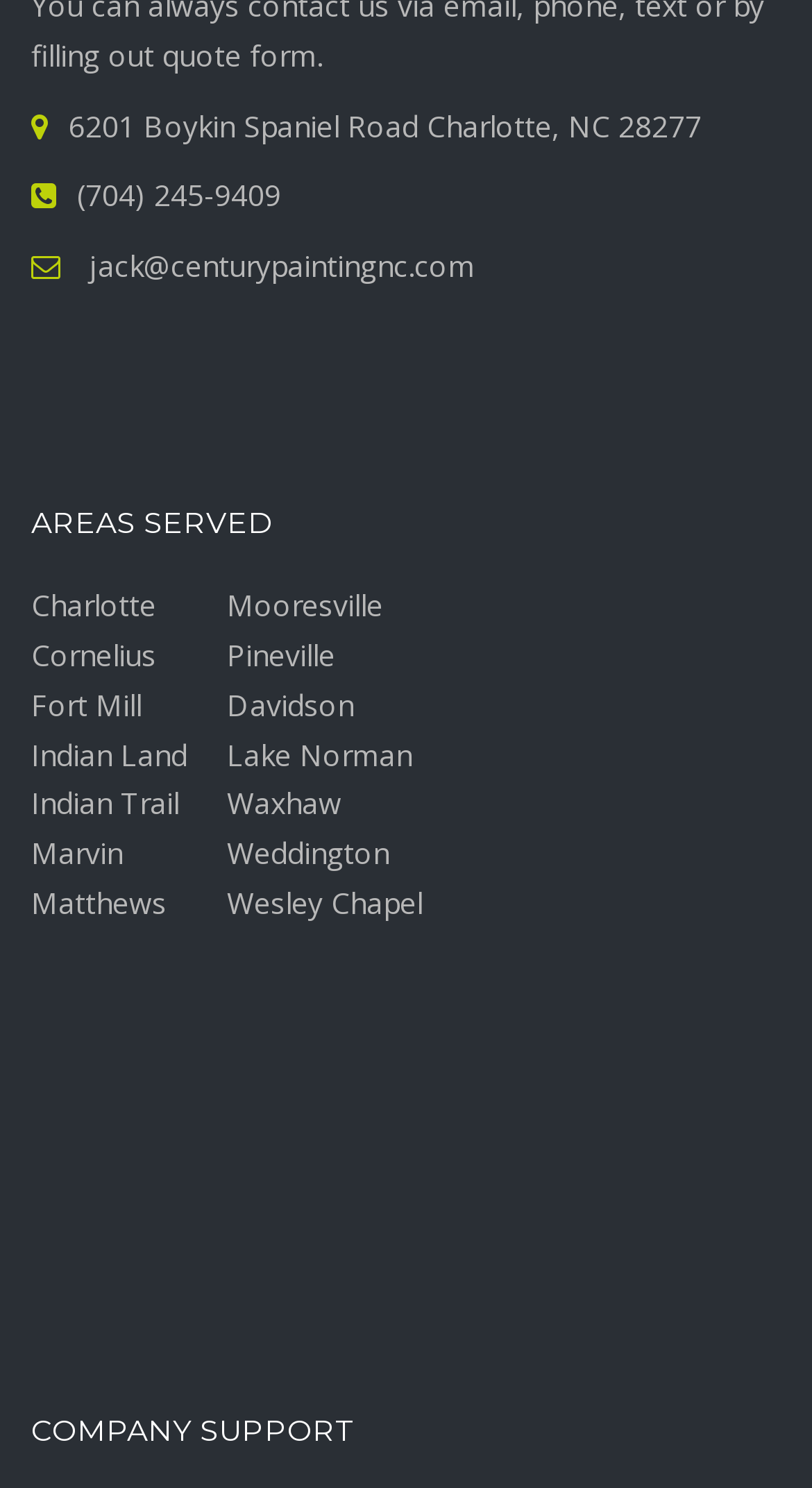Identify the bounding box coordinates of the region that should be clicked to execute the following instruction: "email jack".

[0.1, 0.165, 0.585, 0.192]